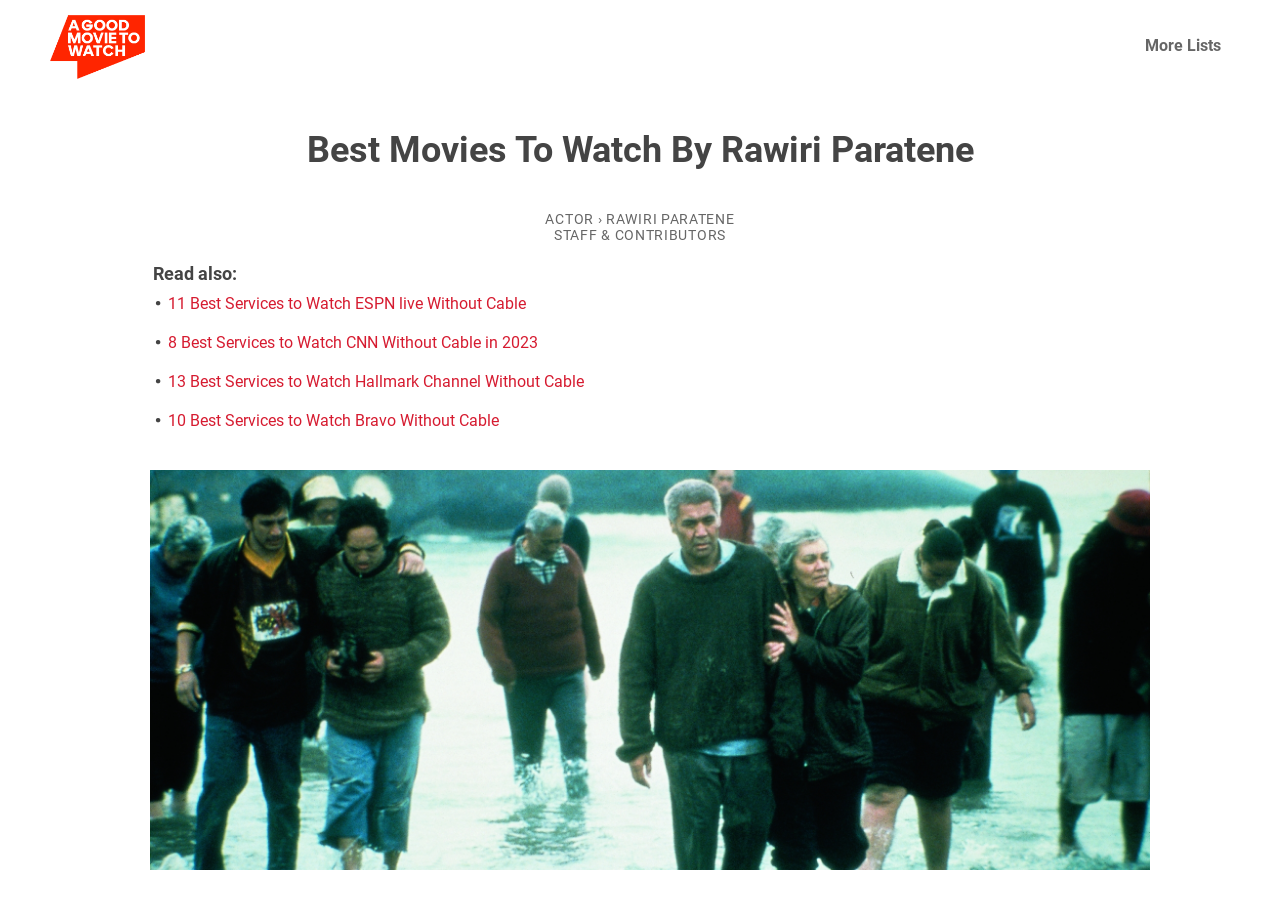Specify the bounding box coordinates of the area to click in order to follow the given instruction: "View the Shot from the movie image."

[0.117, 0.523, 0.898, 0.969]